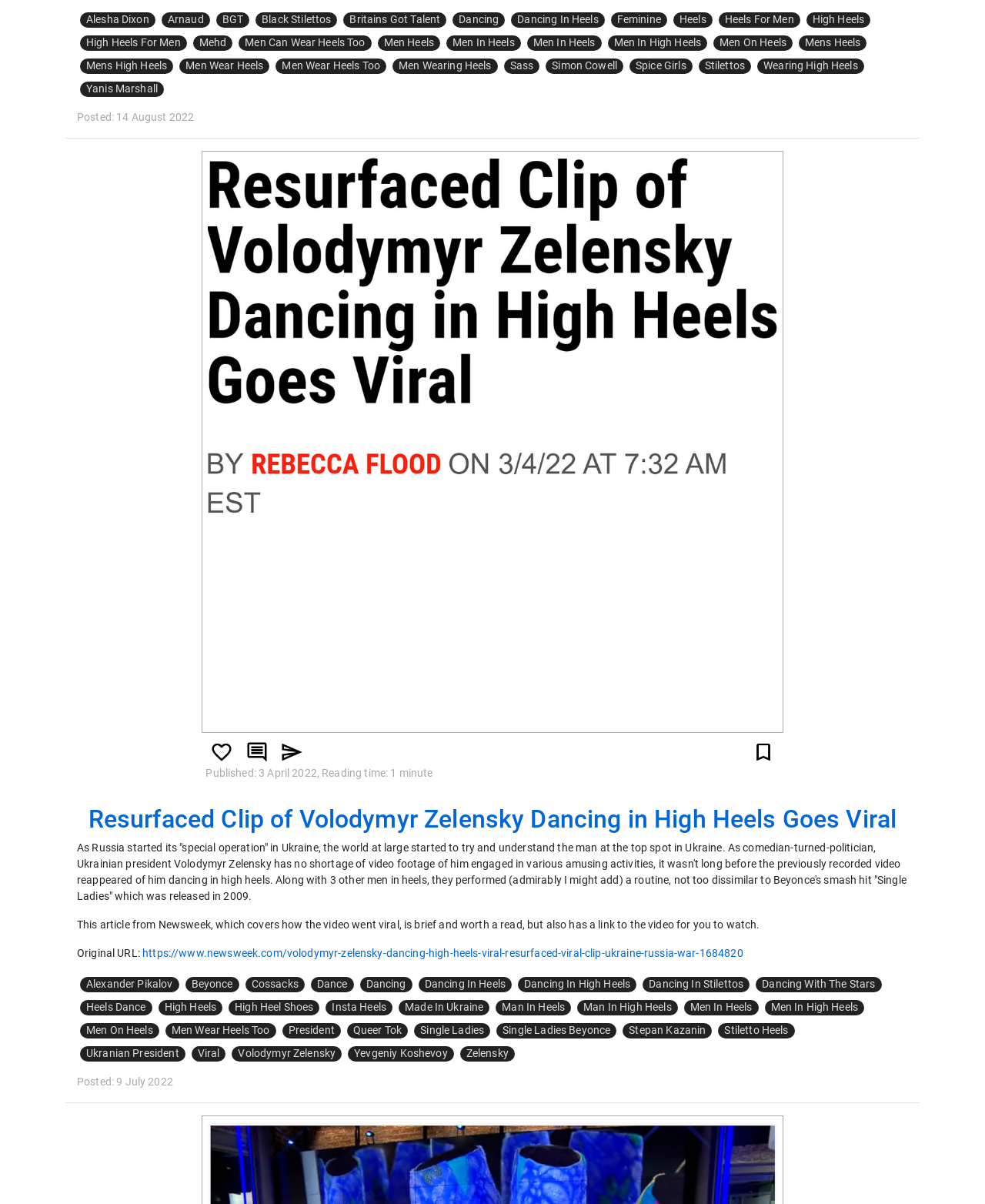What is the reading time of the article?
Answer the question with a single word or phrase derived from the image.

1 minute